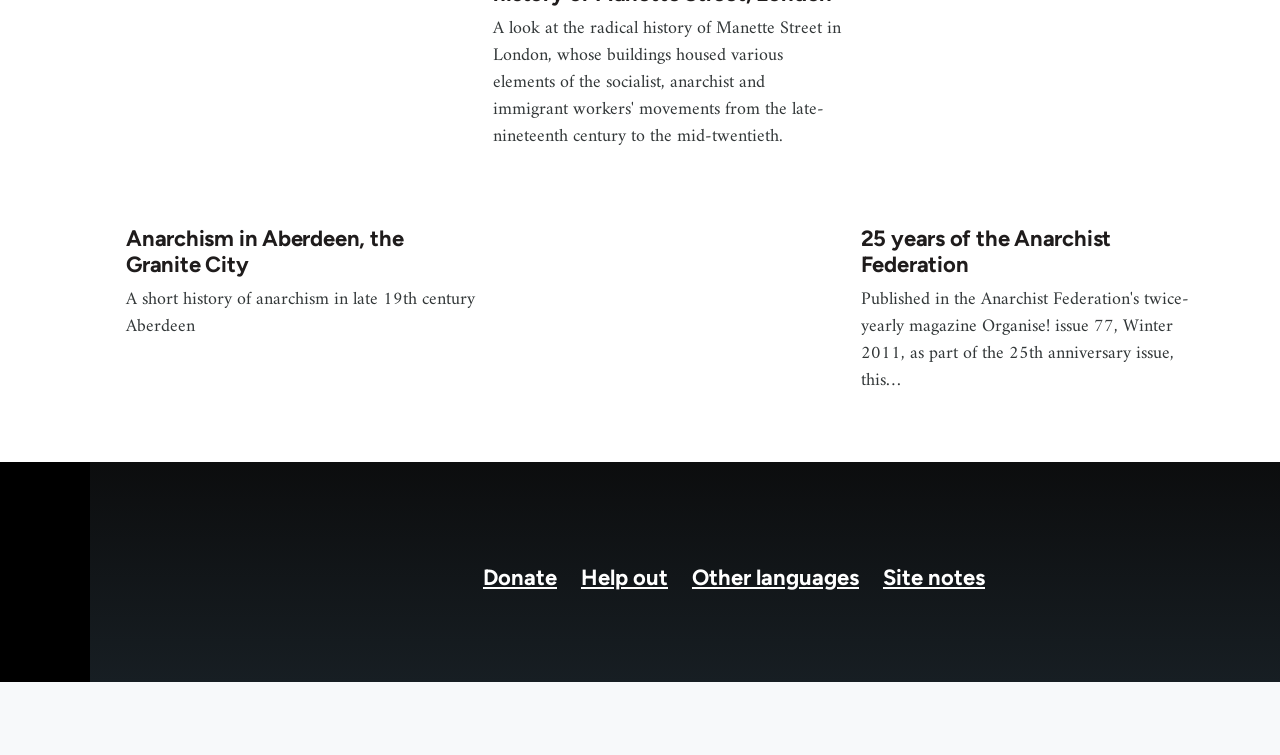What is the last link in the footer menu? Observe the screenshot and provide a one-word or short phrase answer.

Site notes